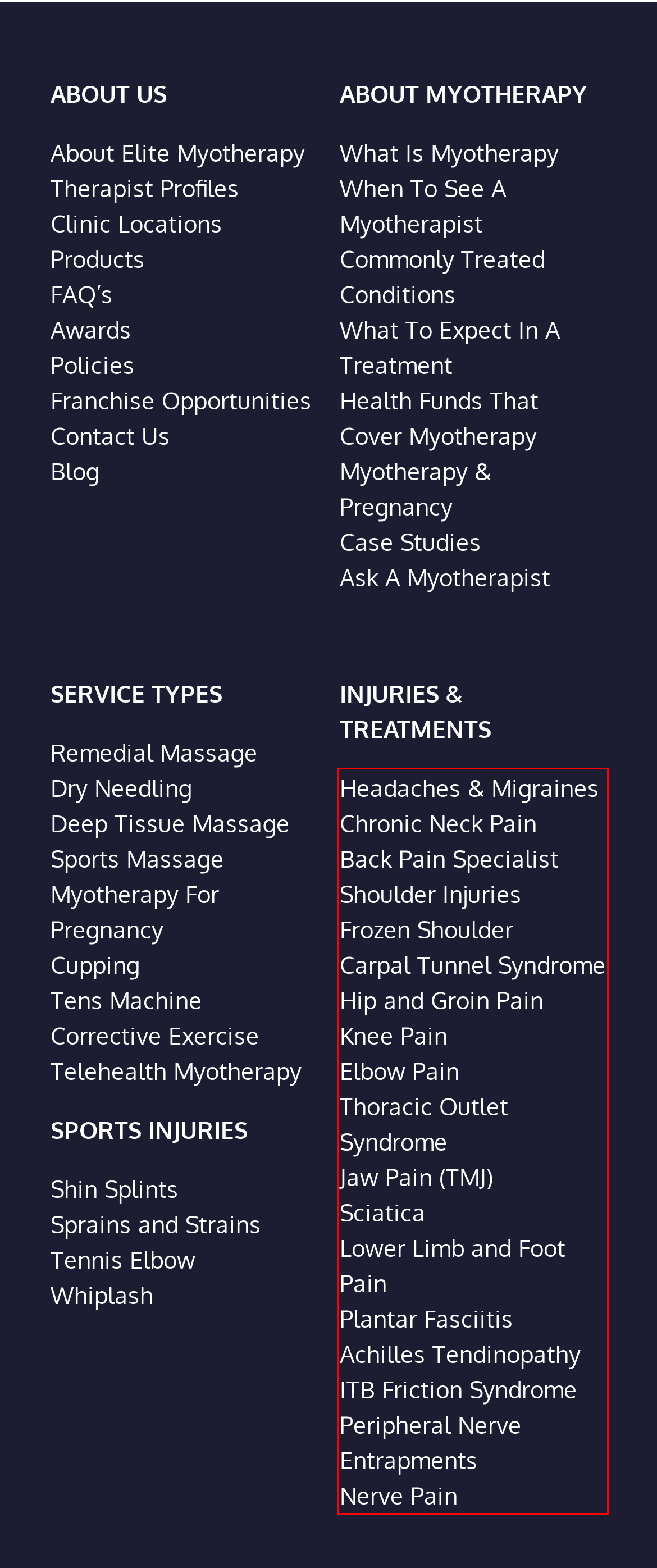Analyze the red bounding box in the provided webpage screenshot and generate the text content contained within.

Headaches & Migraines Chronic Neck Pain Back Pain Specialist Shoulder Injuries Frozen Shoulder Carpal Tunnel Syndrome Hip and Groin Pain Knee Pain Elbow Pain Thoracic Outlet Syndrome Jaw Pain (TMJ) Sciatica Lower Limb and Foot Pain Plantar Fasciitis Achilles Tendinopathy ITB Friction Syndrome Peripheral Nerve Entrapments Nerve Pain